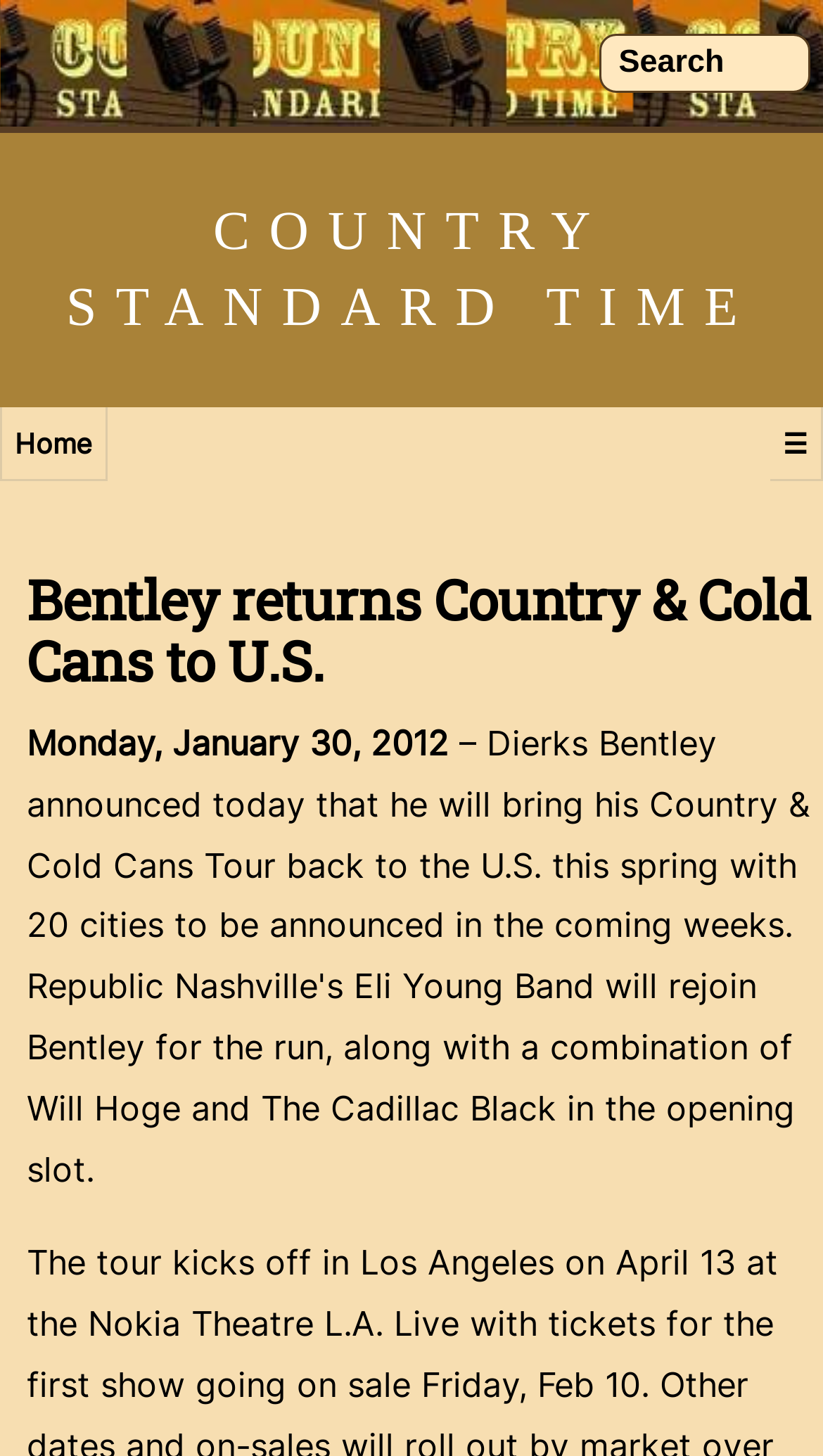Find the bounding box coordinates for the UI element whose description is: "Viva Themes". The coordinates should be four float numbers between 0 and 1, in the format [left, top, right, bottom].

None